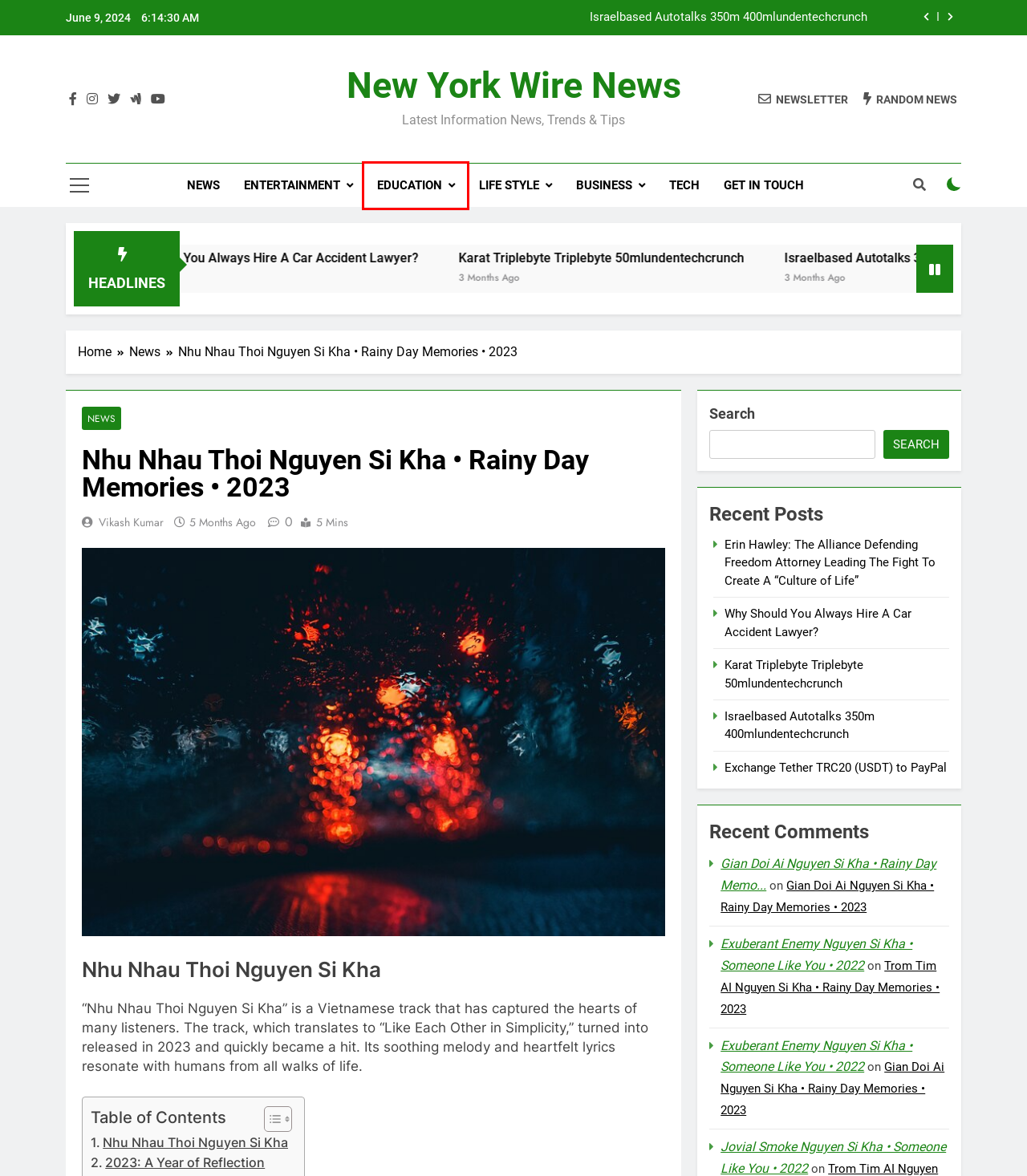After examining the screenshot of a webpage with a red bounding box, choose the most accurate webpage description that corresponds to the new page after clicking the element inside the red box. Here are the candidates:
A. Best Life-Style: Tips, Trends, Insights on felling & Personal Growth"
B. Karat Triplebyte Triplebyte 50mlundentechcrunch
C. Ultimate Entertainment Blog Information News, Reviews & More
D. Trom Tim AI Nguyen Si Kha • Rainy Day Memories • 2023
E. vikash kumar, Author at New York Wire News
F. Best Education Blogs: Blogs for Education With News and Tips
G. Gian Doi Ai Nguyen Si Kha • Rainy Day Memories • 2023
H. Get in Touch - New York Wire News

F